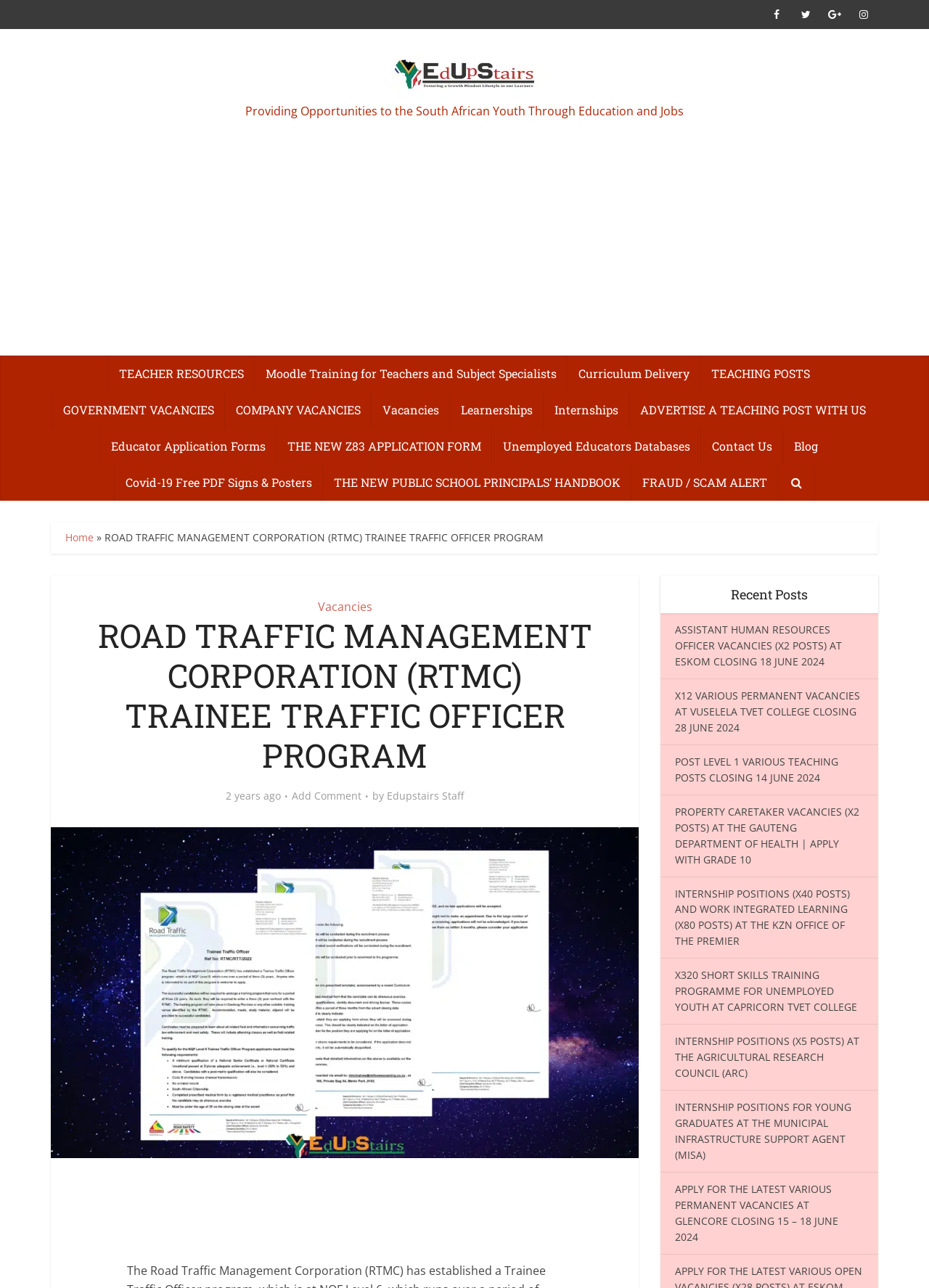How many links are there under 'Recent Posts'?
Answer the question based on the image using a single word or a brief phrase.

7